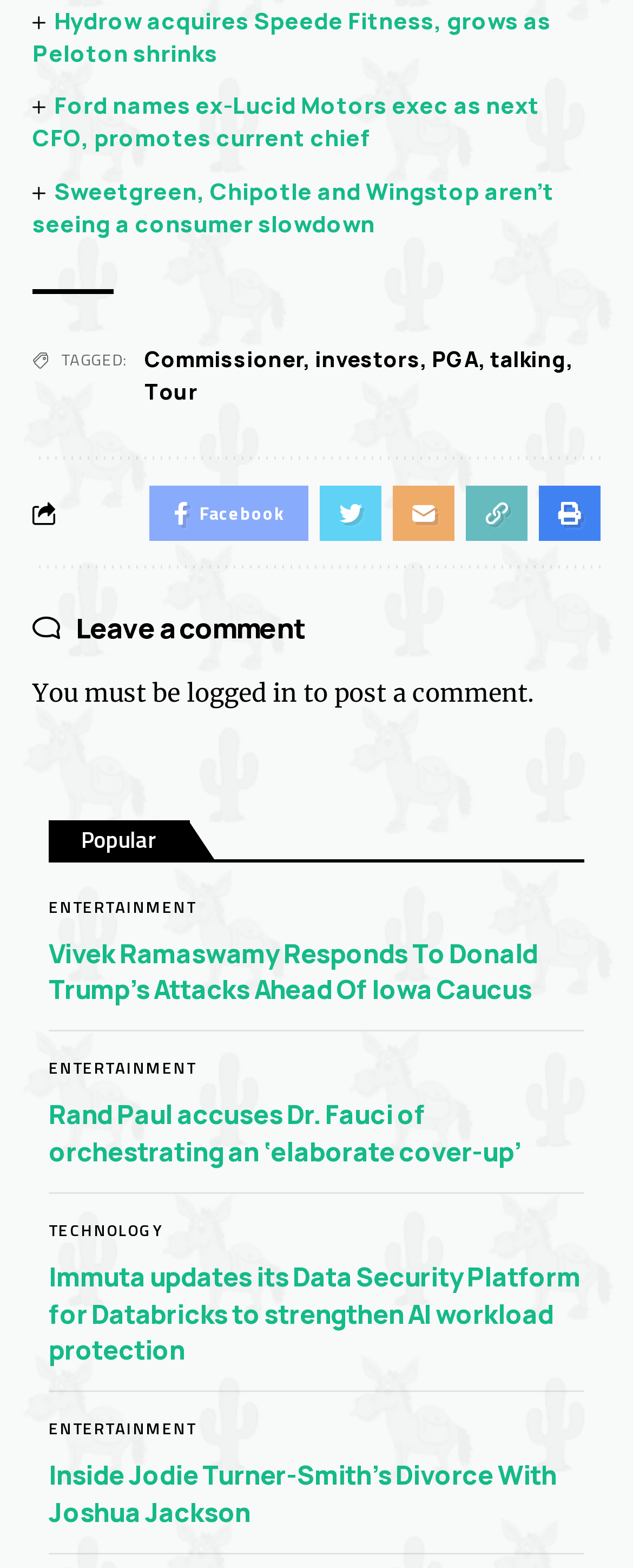Using a single word or phrase, answer the following question: 
What is the topic of the first article?

Hydrow acquires Speede Fitness